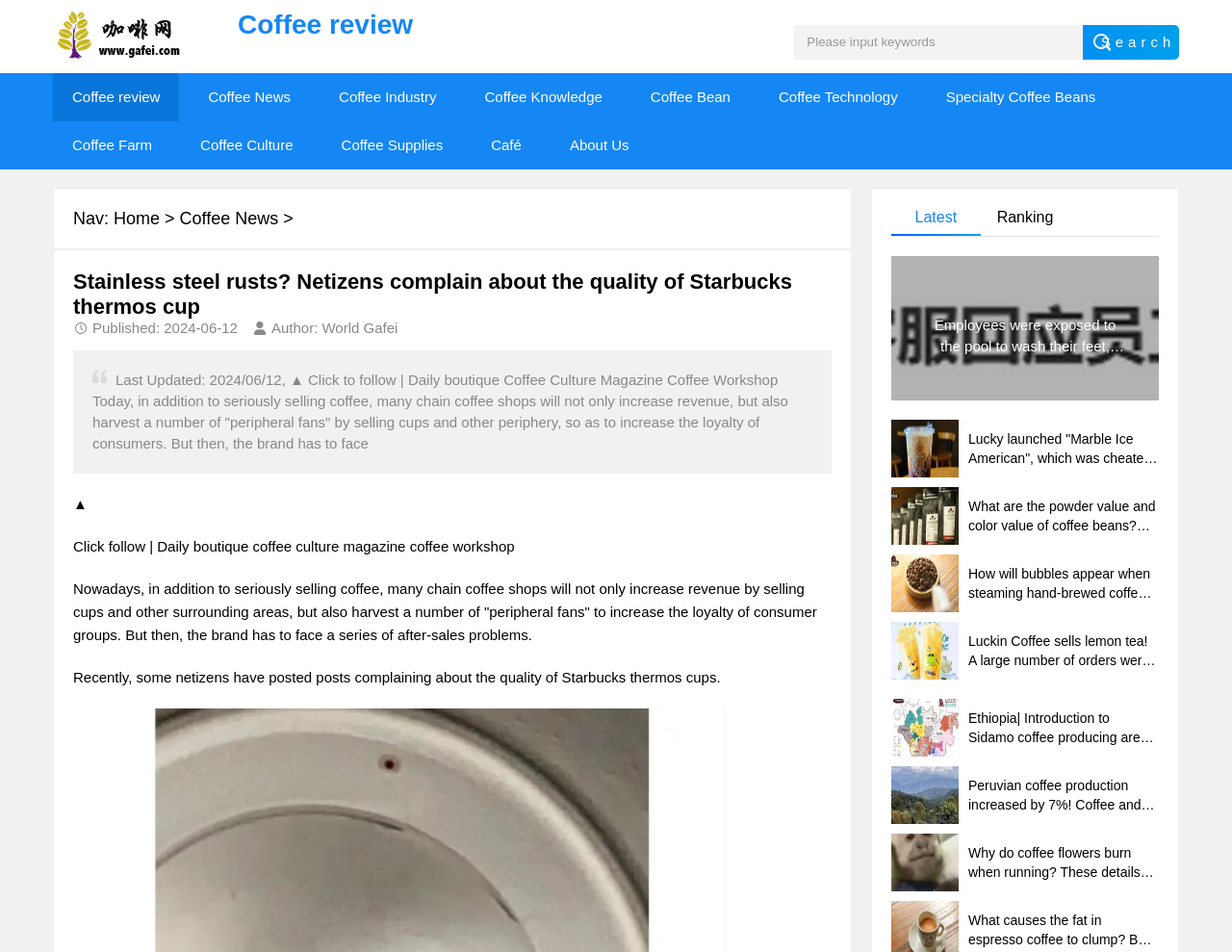Identify the bounding box coordinates of the section that should be clicked to achieve the task described: "View Employees were exposed to the pool to wash their feet, and Mixue Ice City responded!".

[0.723, 0.269, 0.941, 0.445]